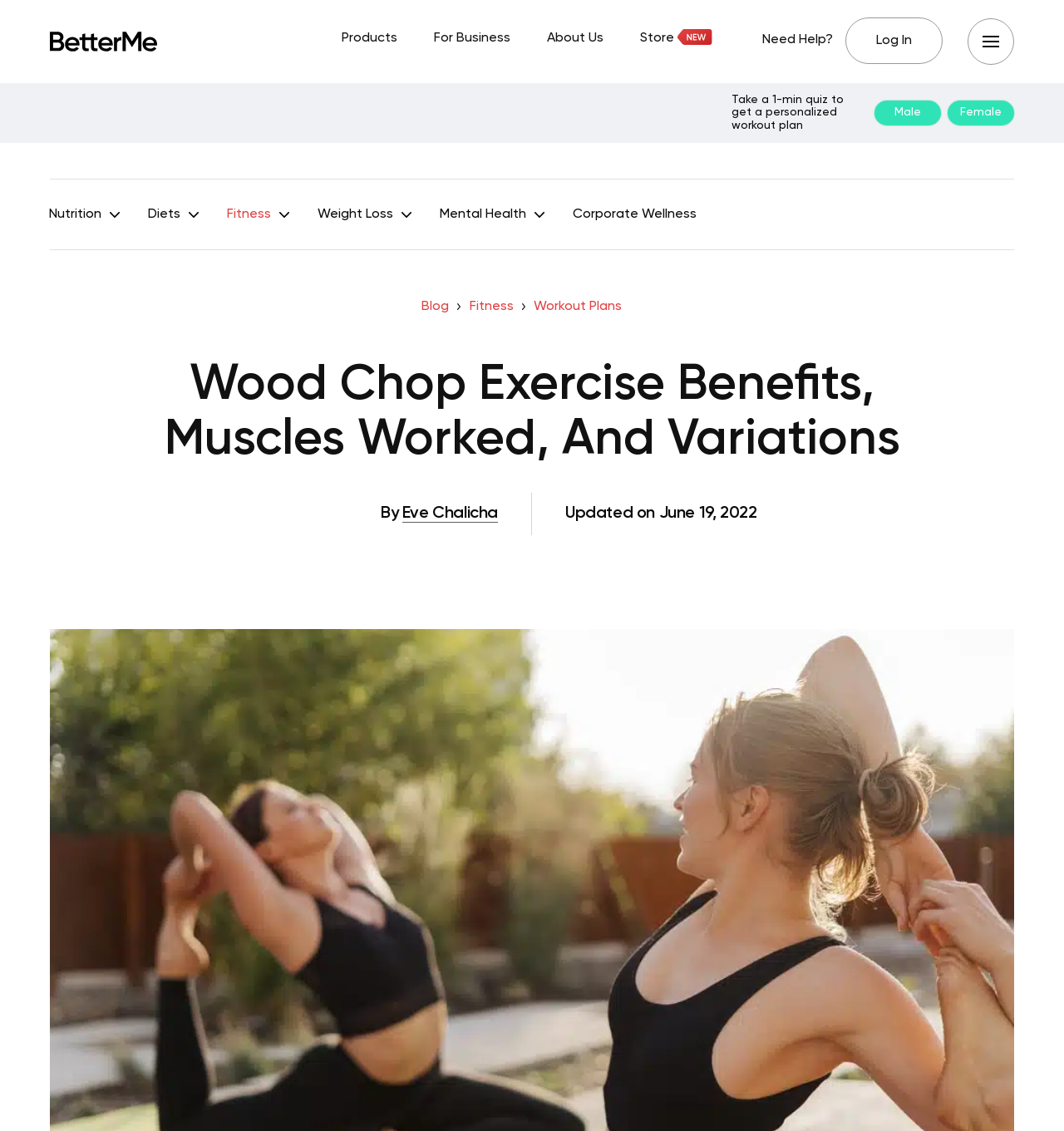Use the details in the image to answer the question thoroughly: 
When was the article updated?

I found a static text element with the text 'Updated on June 19, 2022', which indicates the update date of the article.